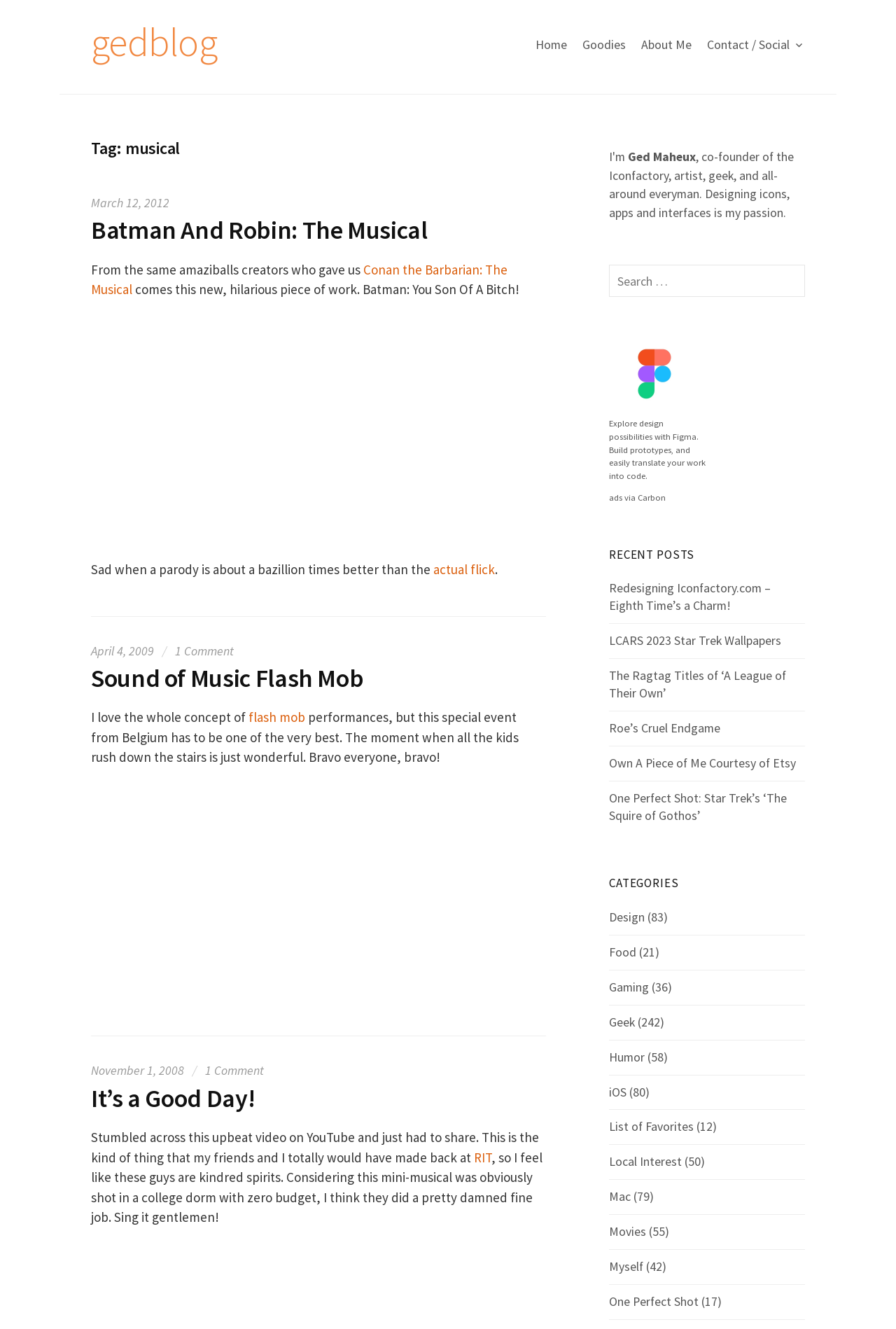What is the category of the post 'Batman And Robin: The Musical'?
Kindly offer a detailed explanation using the data available in the image.

The category of the post 'Batman And Robin: The Musical' can be found in the heading element with the text 'Tag: musical' above the post, which indicates that the post is related to the category 'musical'.